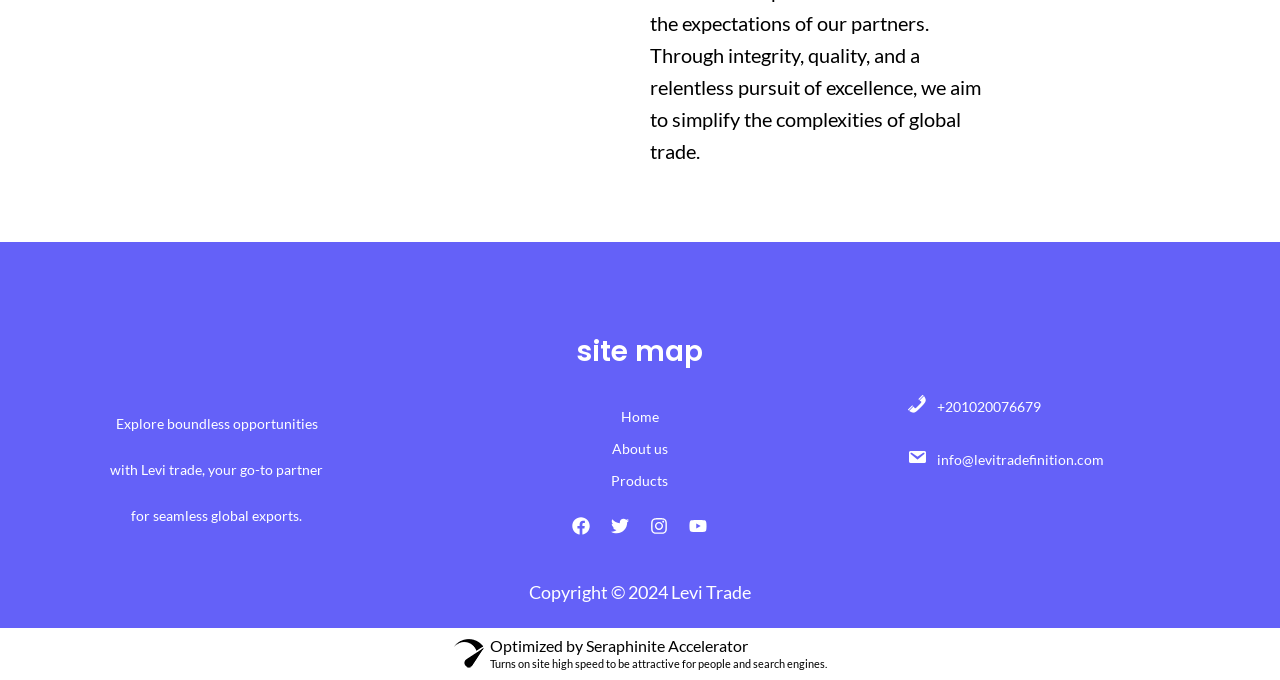Identify the bounding box coordinates necessary to click and complete the given instruction: "Go to Home page".

[0.485, 0.6, 0.515, 0.625]